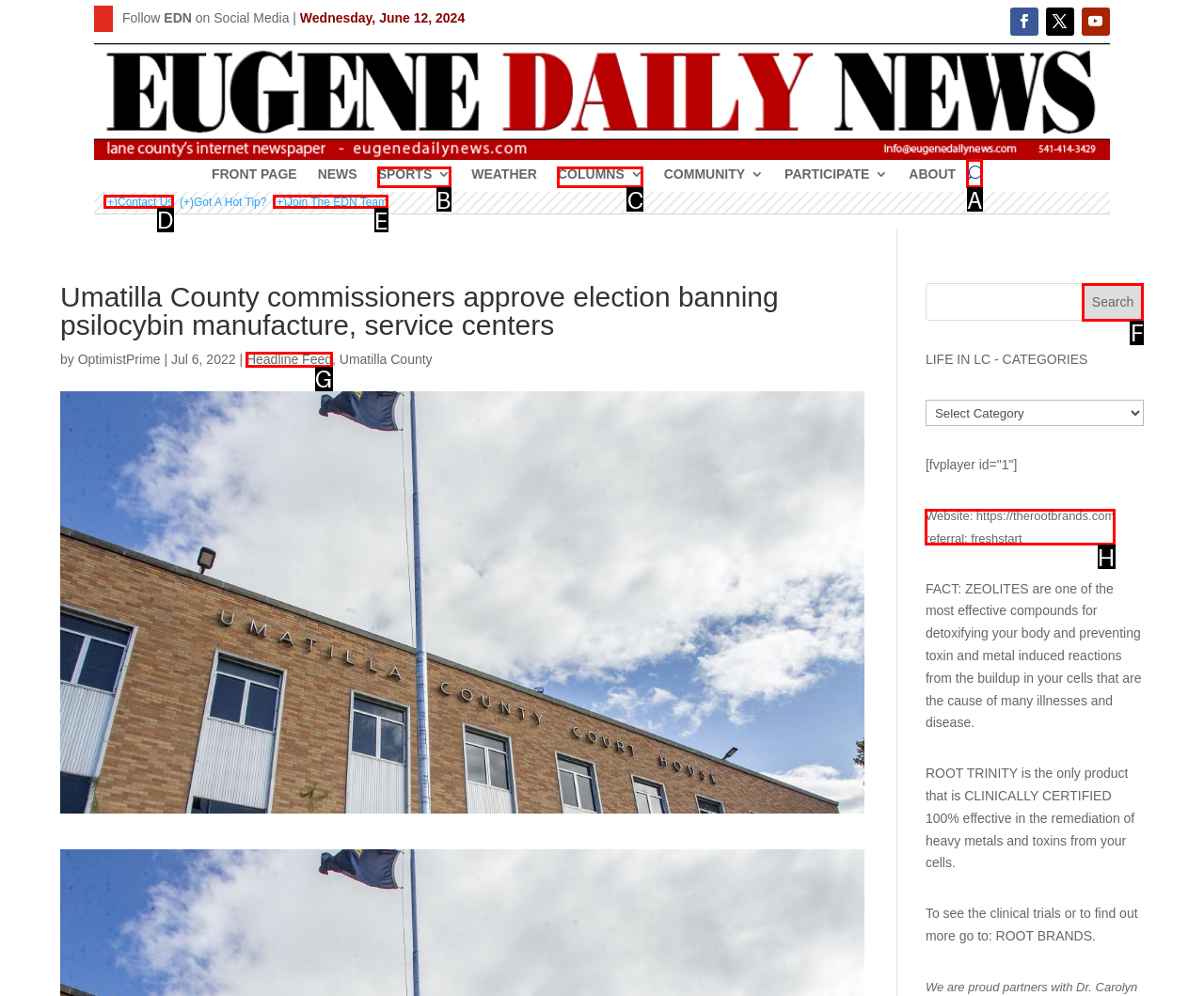Out of the given choices, which letter corresponds to the UI element required to Contact Us? Answer with the letter.

D